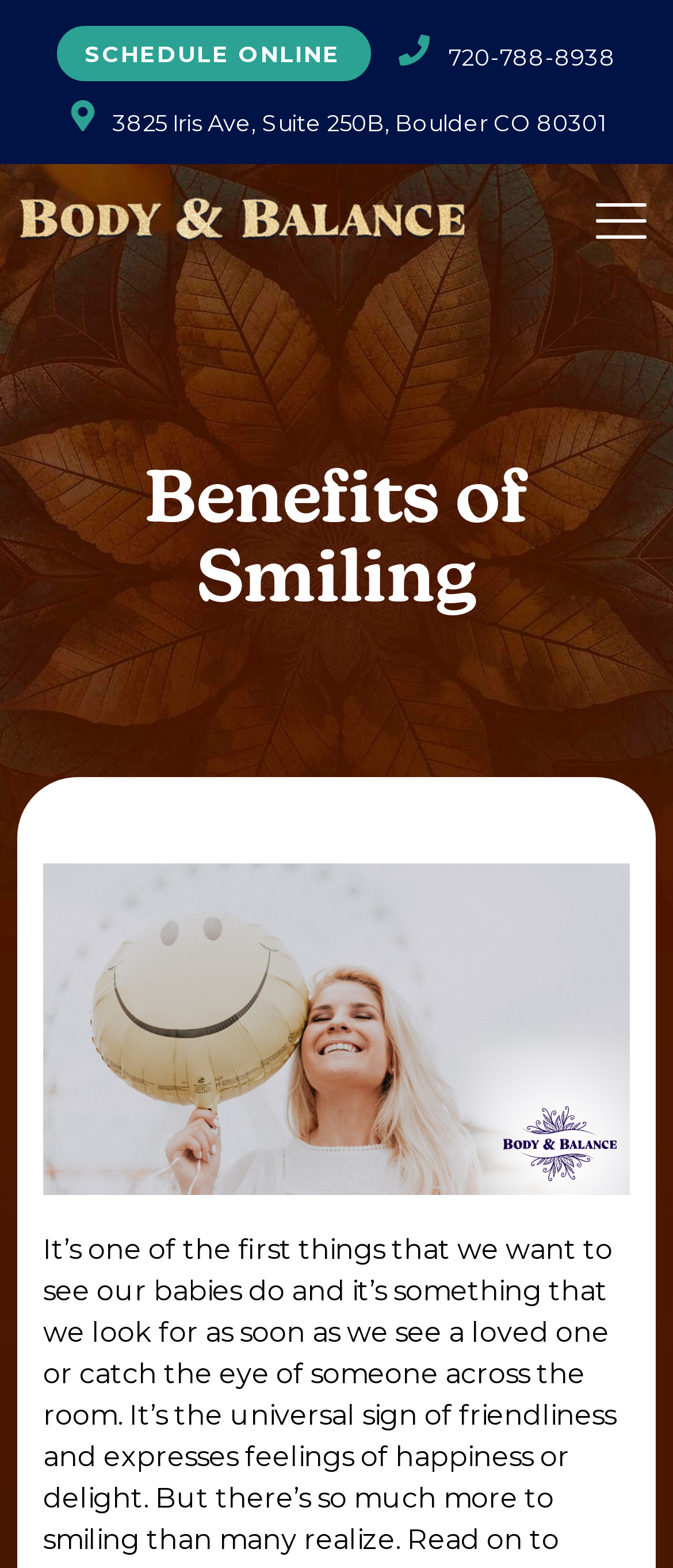Using the information shown in the image, answer the question with as much detail as possible: What is the main topic of the webpage?

I found the main topic by looking at the heading element with the text 'Benefits of Smiling' which is located at the top of the webpage, and also by reading the static text that talks about the benefits of smiling.